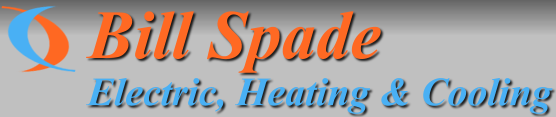Based on the visual content of the image, answer the question thoroughly: How many services are offered by the company?

The question asks about the number of services offered by the company. According to the caption, the words 'Electric, Heating & Cooling' are rendered below 'Bill Spade', indicating that the company offers three services: Electric, Heating, and Cooling.